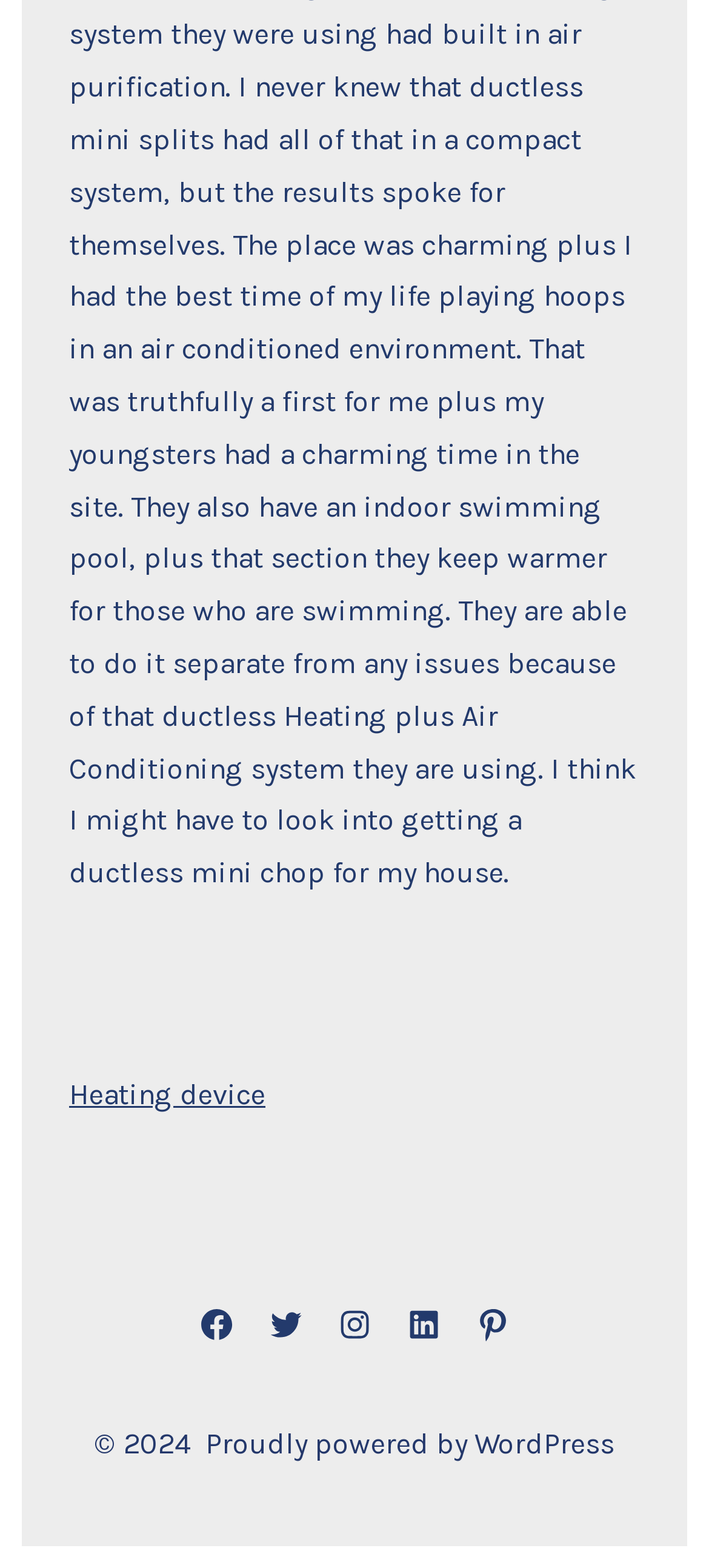How many social media links are present on this webpage?
Use the image to answer the question with a single word or phrase.

5